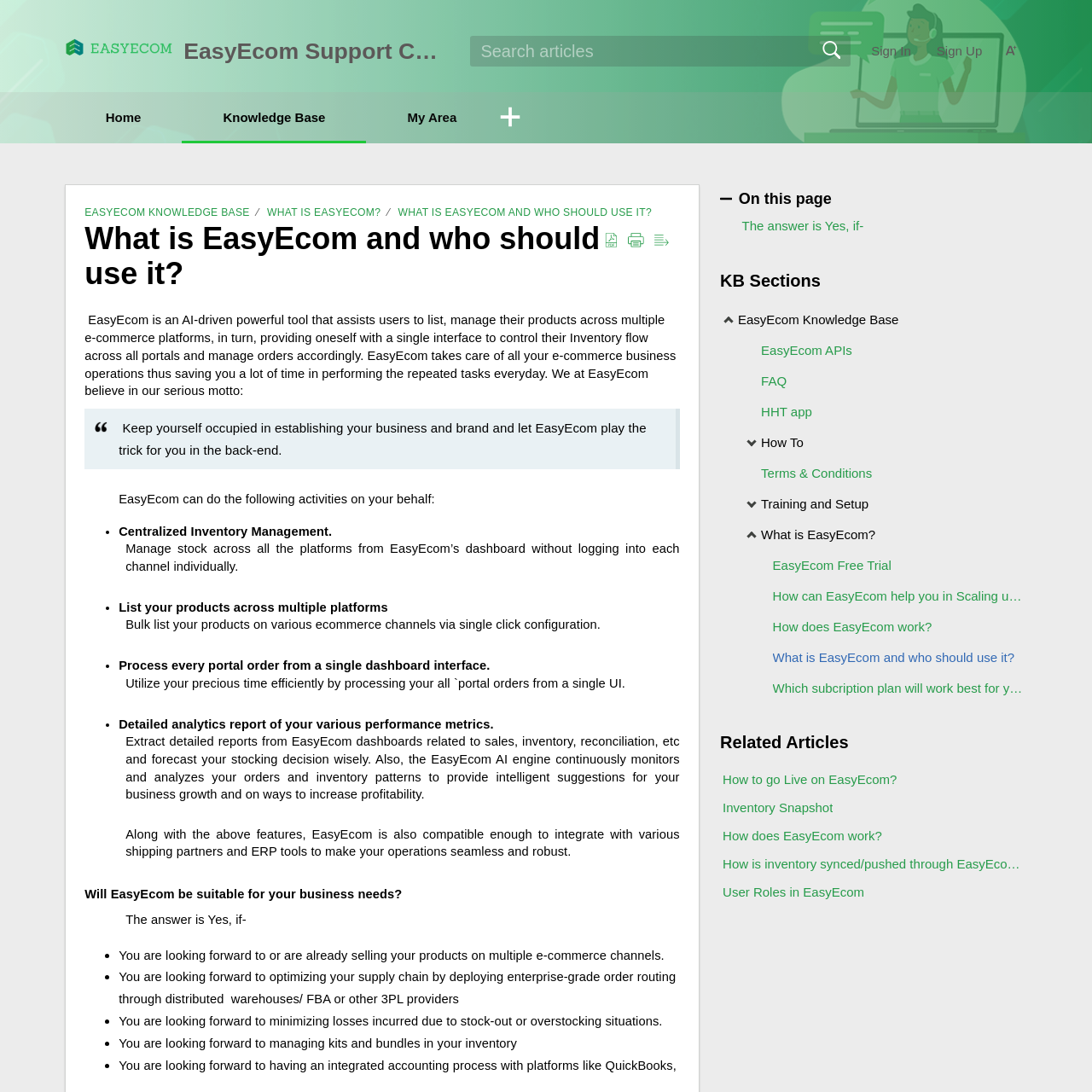Can you identify and provide the main heading of the webpage?

What is EasyEcom and who should use it?